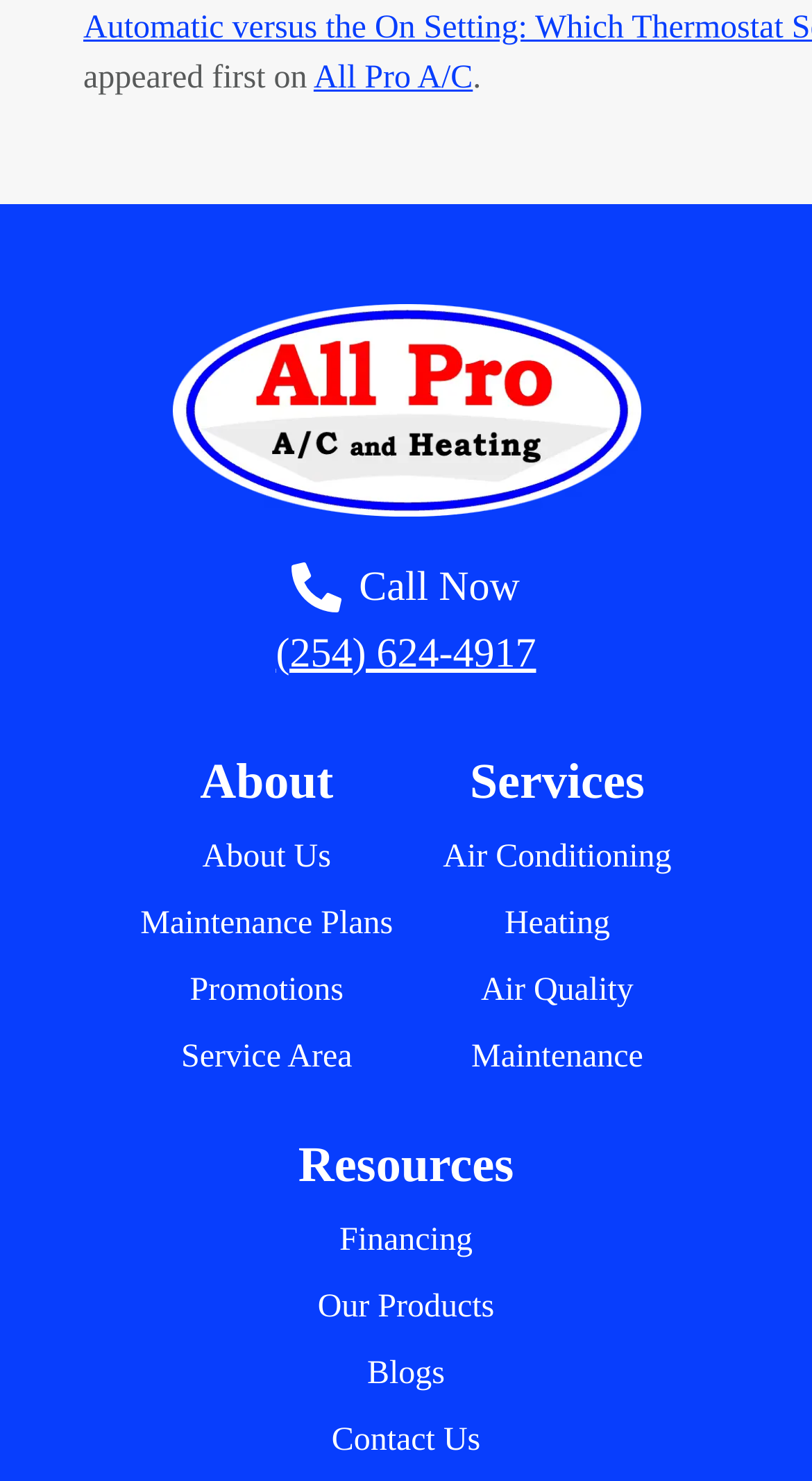Indicate the bounding box coordinates of the element that must be clicked to execute the instruction: "Call the phone number". The coordinates should be given as four float numbers between 0 and 1, i.e., [left, top, right, bottom].

[0.34, 0.421, 0.66, 0.461]